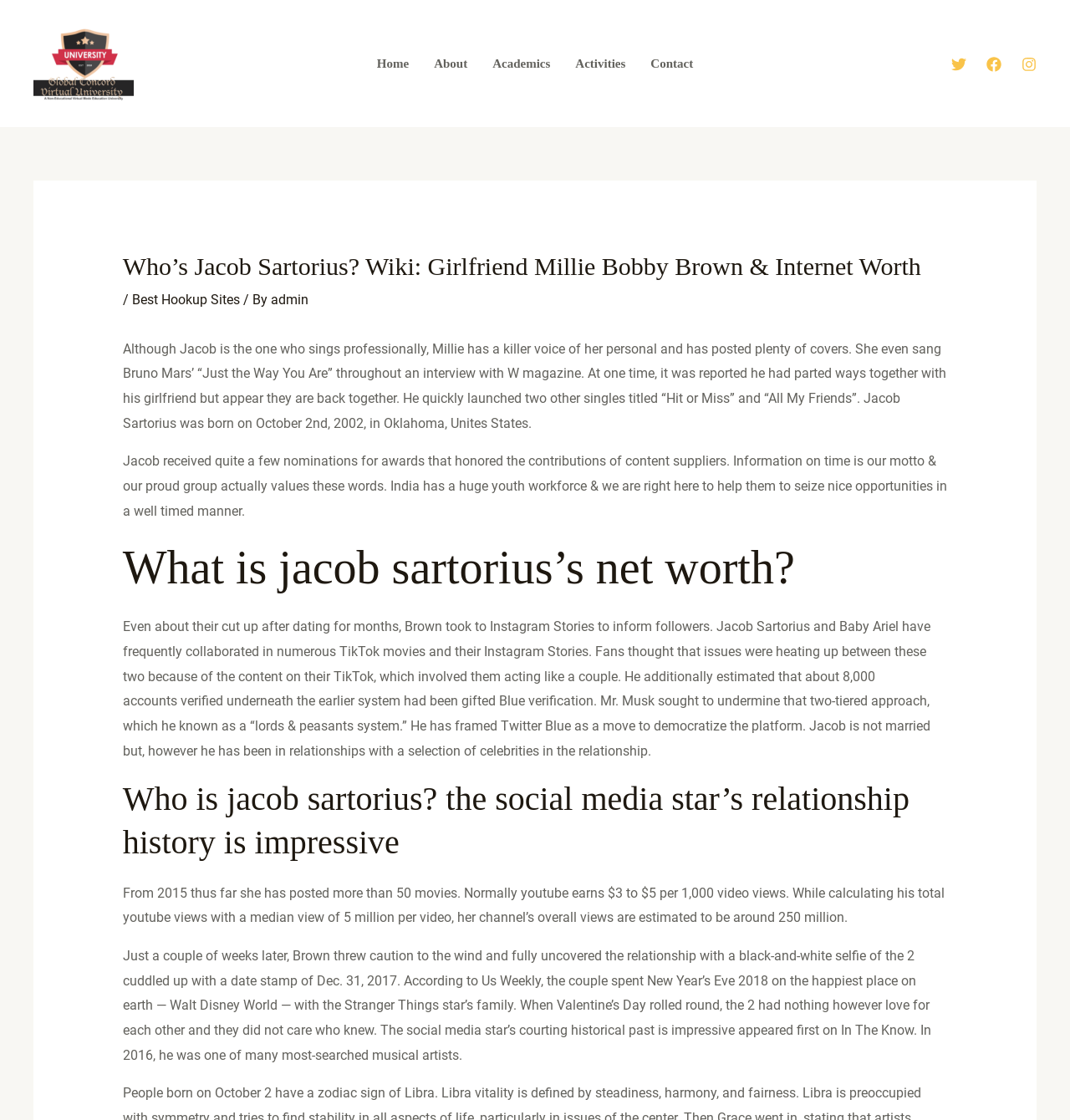Please find the bounding box coordinates of the section that needs to be clicked to achieve this instruction: "Check out the 'Academics' section".

[0.449, 0.021, 0.526, 0.093]